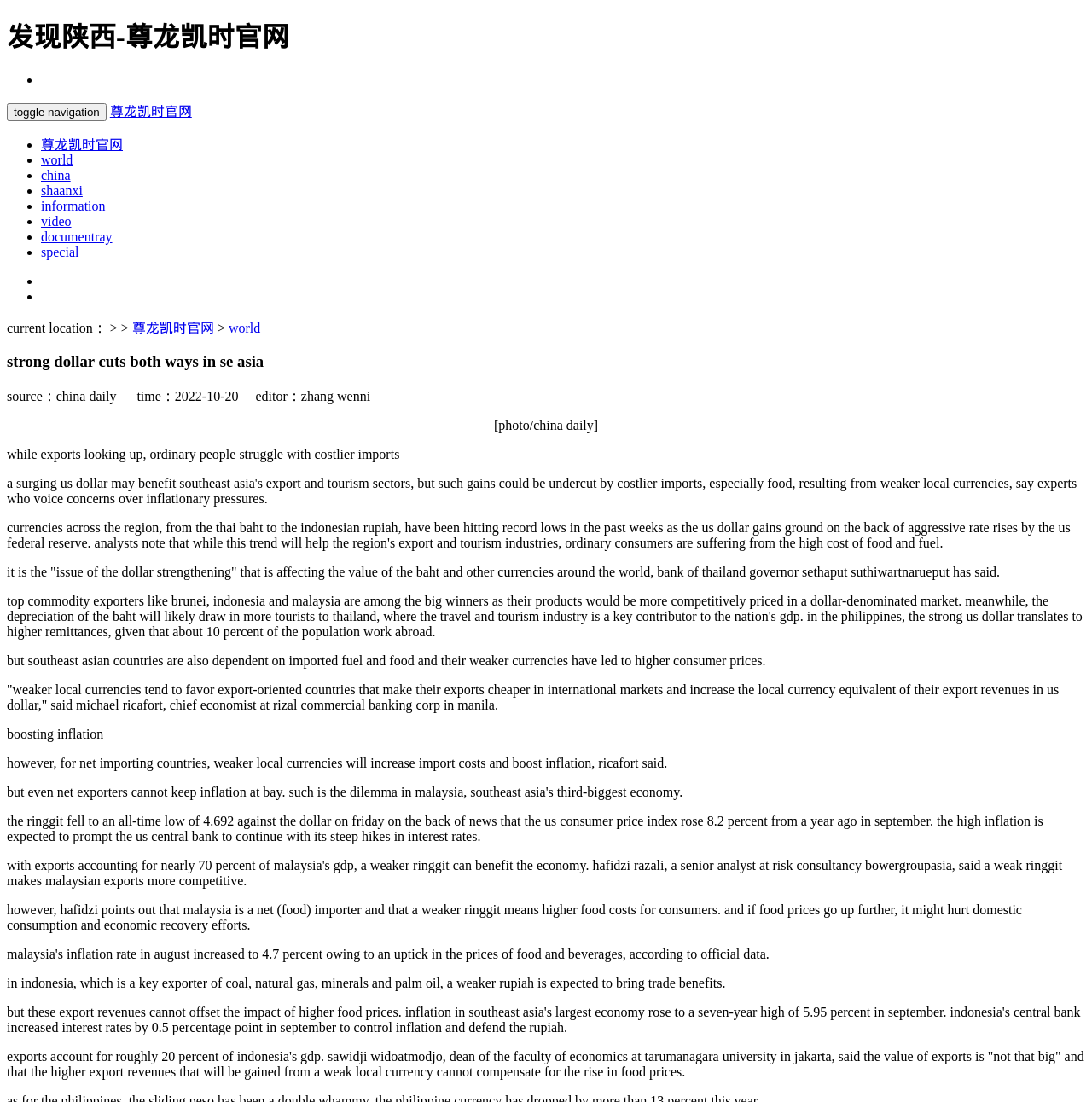Please identify the bounding box coordinates of the clickable region that I should interact with to perform the following instruction: "View information". The coordinates should be expressed as four float numbers between 0 and 1, i.e., [left, top, right, bottom].

[0.038, 0.18, 0.097, 0.193]